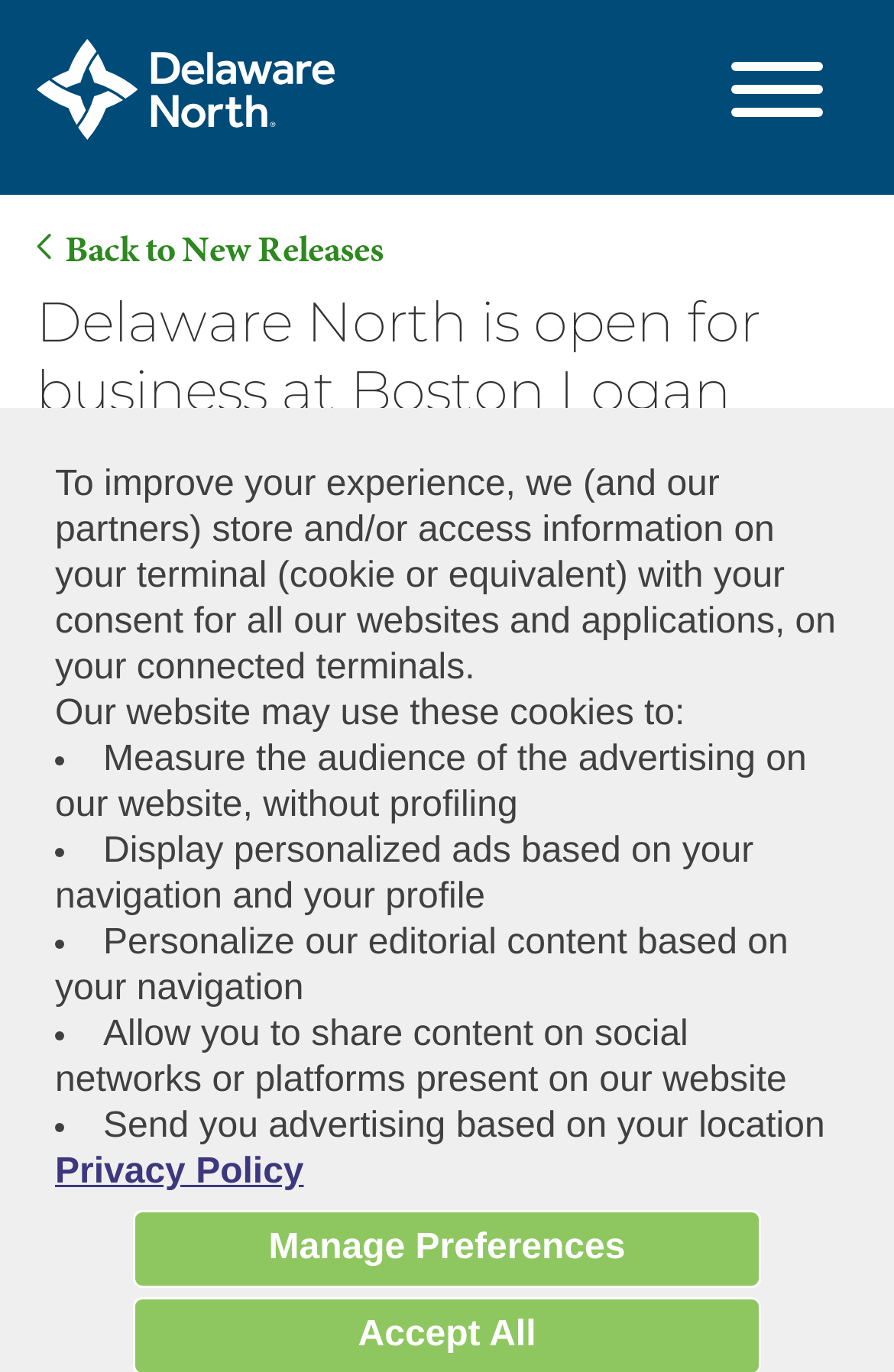Identify the bounding box coordinates for the element that needs to be clicked to fulfill this instruction: "Click on the 'Menu' button". Provide the coordinates in the format of four float numbers between 0 and 1: [left, top, right, bottom].

[0.781, 0.02, 0.96, 0.122]